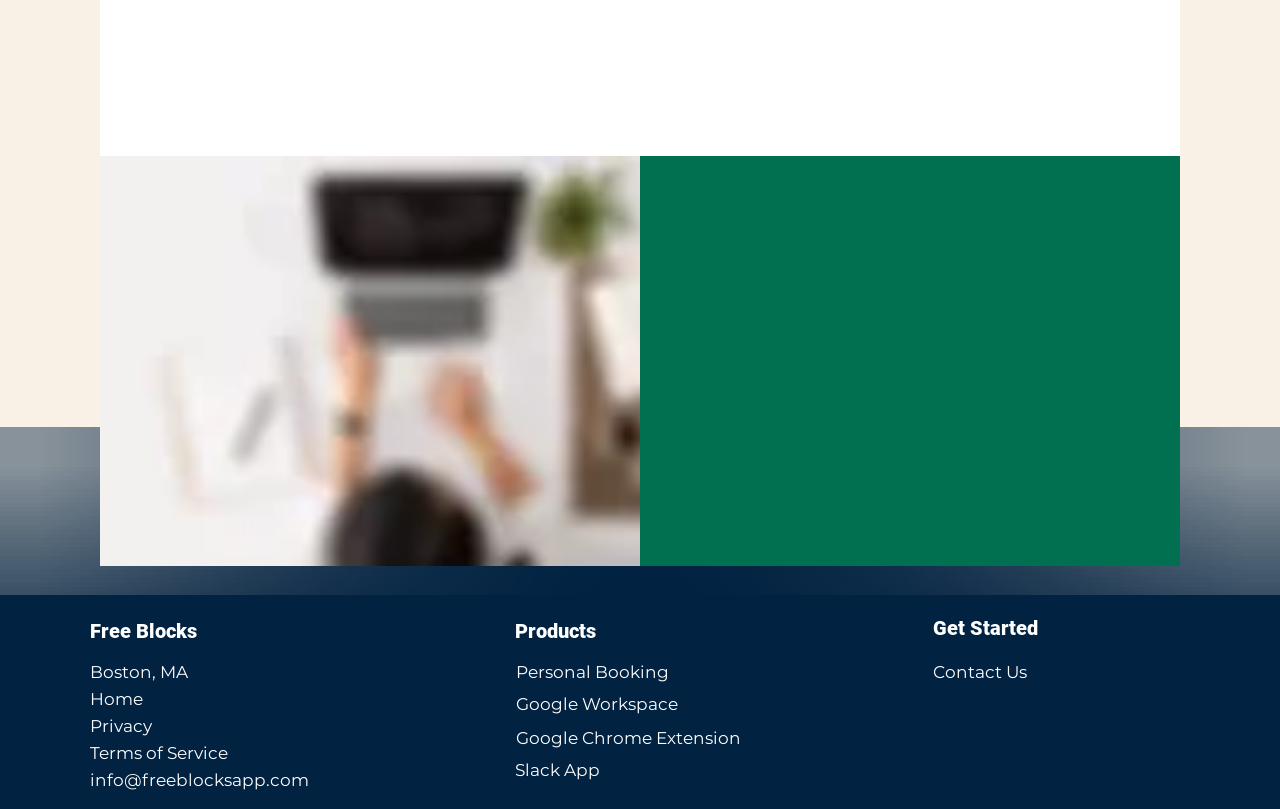Can you determine the bounding box coordinates of the area that needs to be clicked to fulfill the following instruction: "Contact Us"?

[0.729, 0.818, 0.802, 0.842]